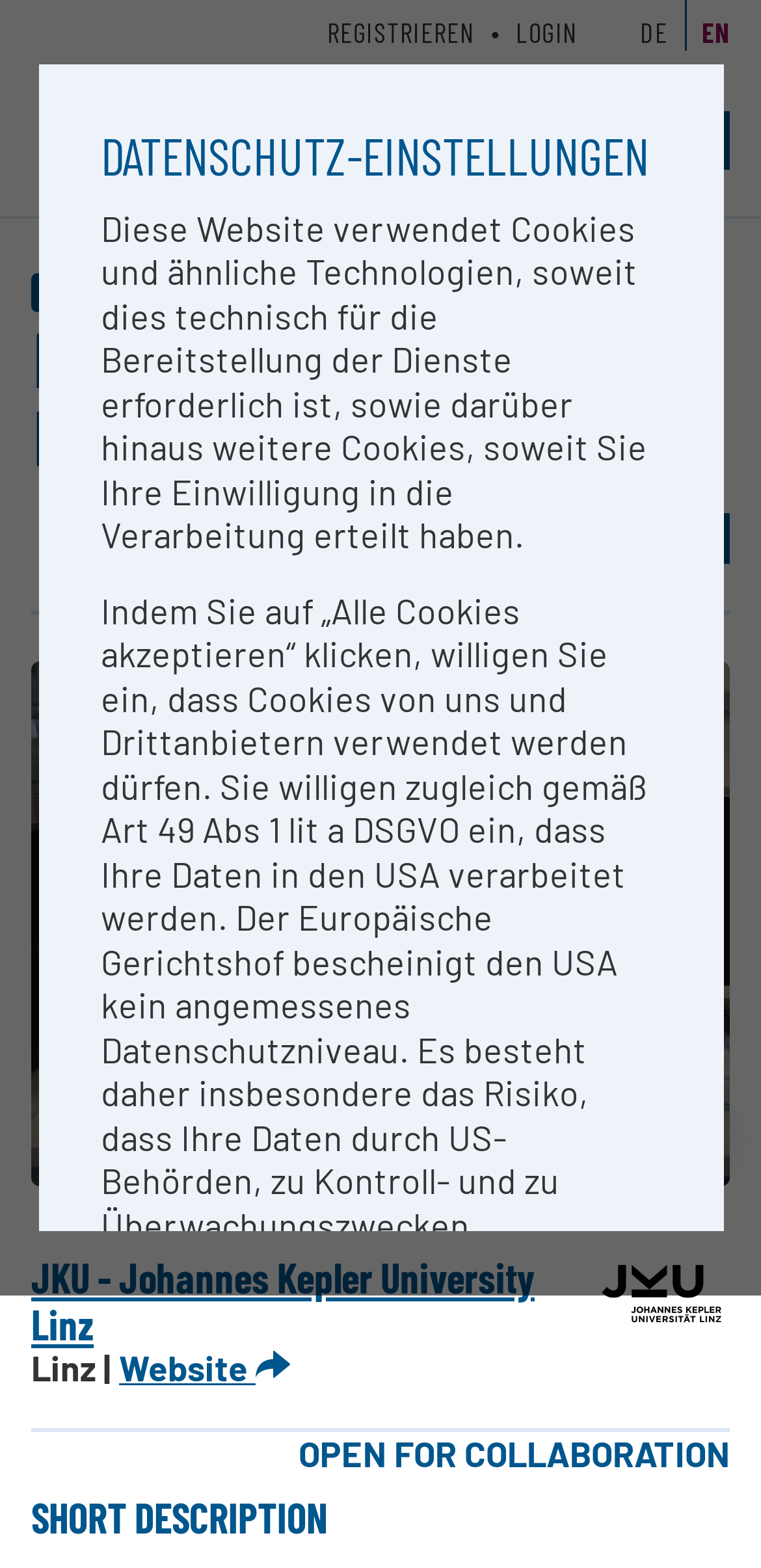What is the language of the webpage?
Could you answer the question in a detailed manner, providing as much information as possible?

I found the answer by looking at the links 'DE' and 'EN' which are commonly used to represent German and English languages, respectively. This suggests that the webpage is available in both German and English languages.